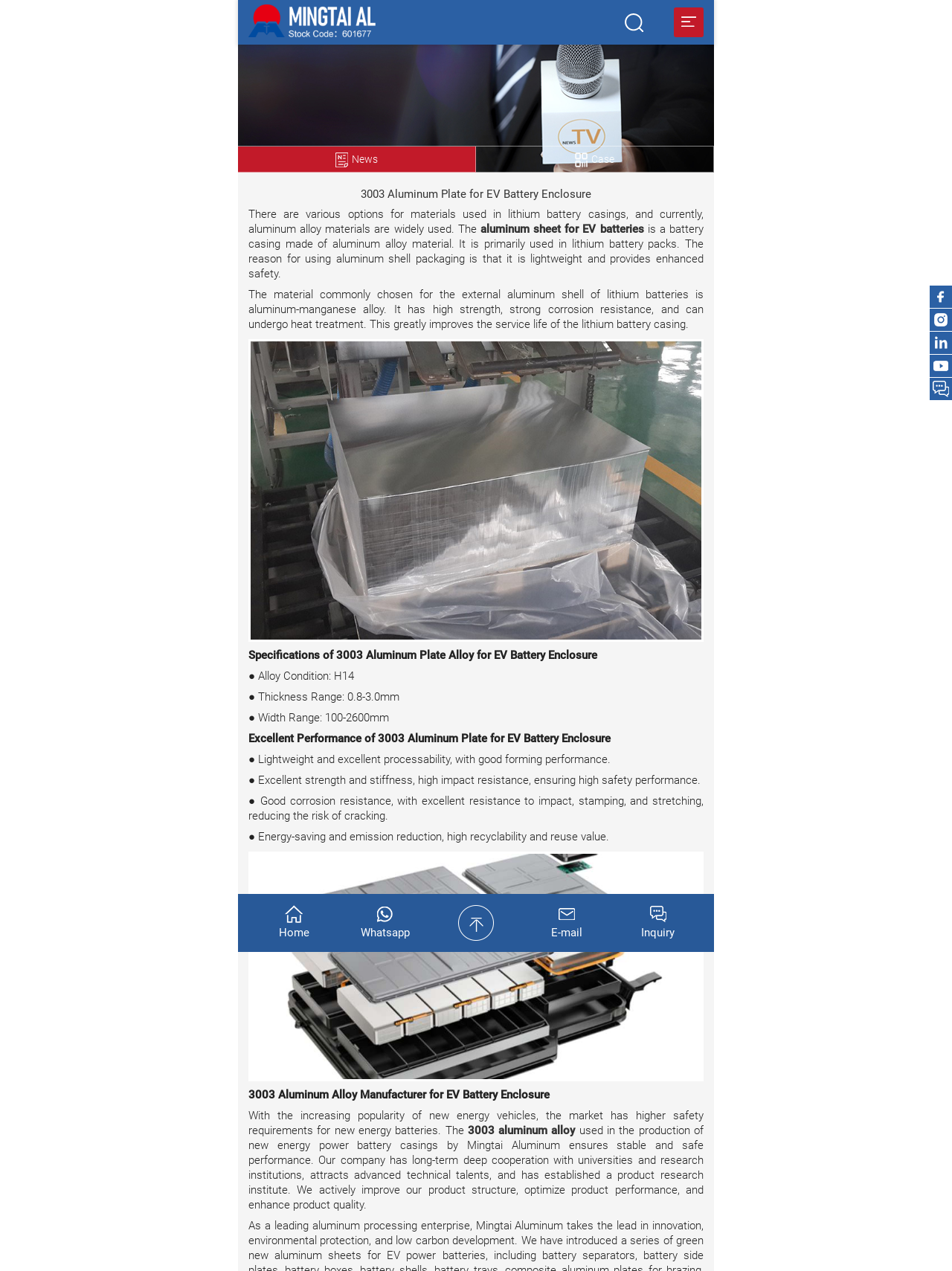Please determine the bounding box coordinates of the area that needs to be clicked to complete this task: 'View news'. The coordinates must be four float numbers between 0 and 1, formatted as [left, top, right, bottom].

[0.352, 0.12, 0.397, 0.13]